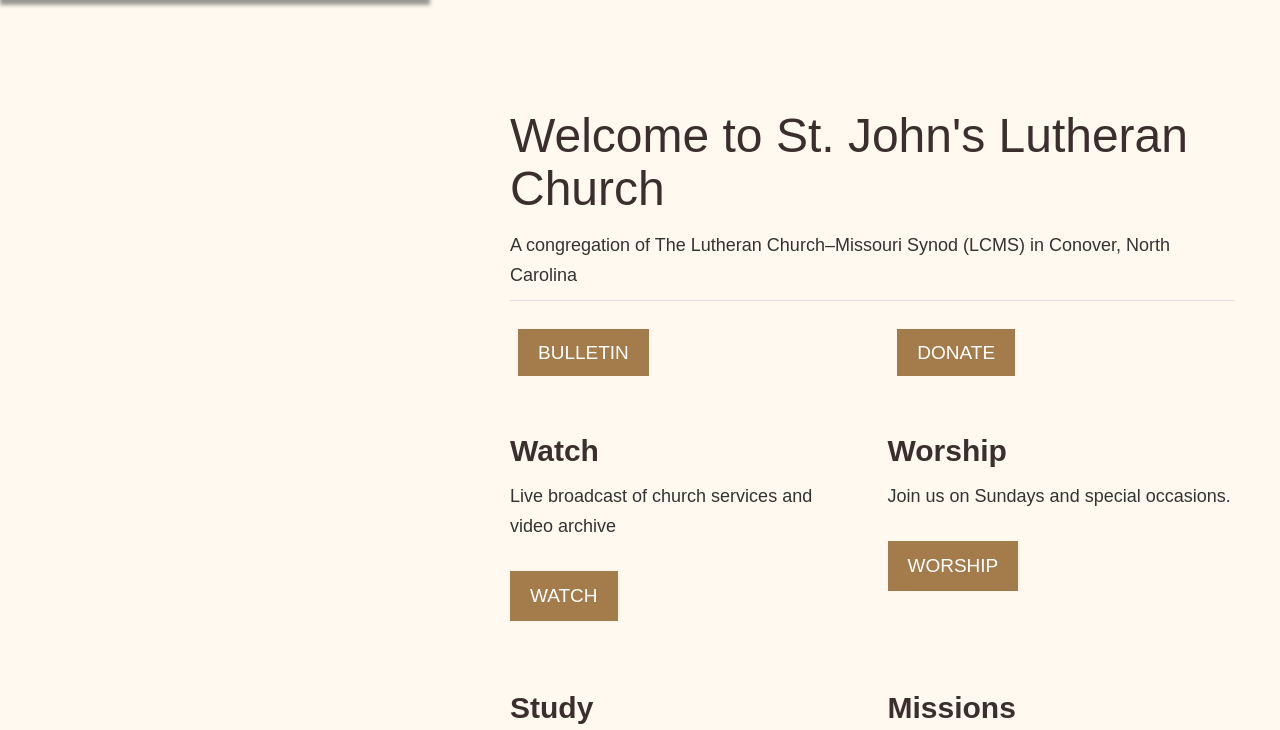What can be watched on this website?
Could you give a comprehensive explanation in response to this question?

The webpage mentions 'Live broadcast of church services and video archive' under the 'Watch' heading, indicating that users can watch these on the website.